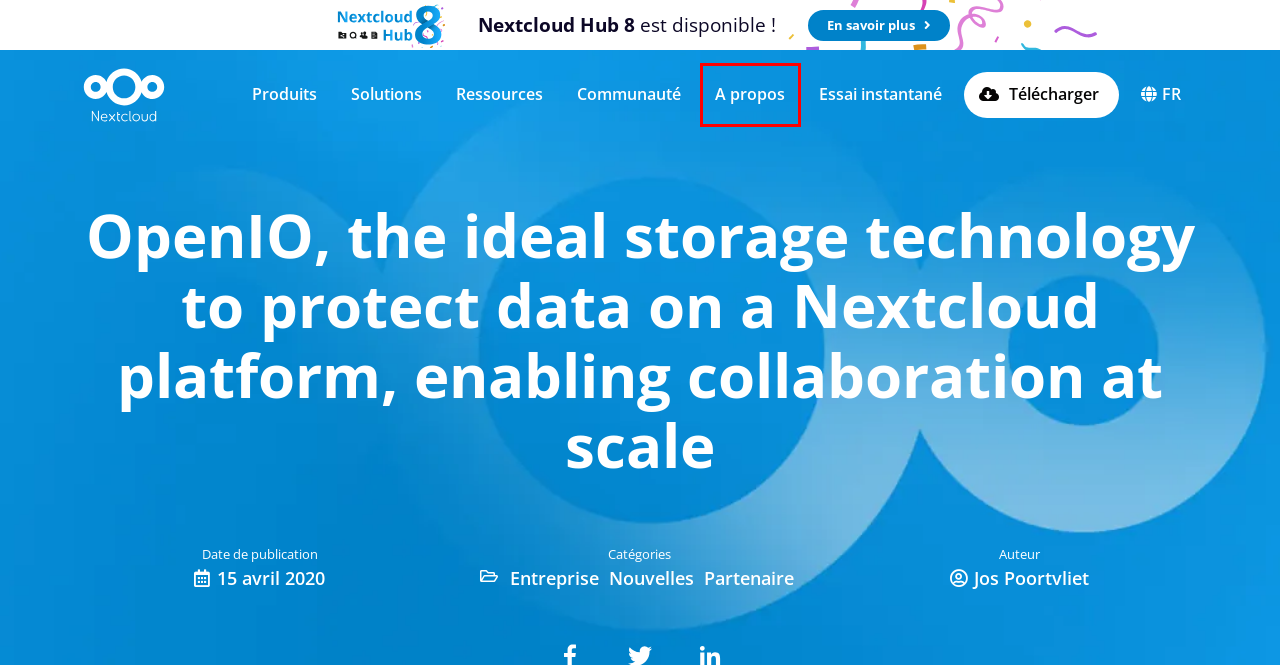You are given a screenshot of a webpage within which there is a red rectangle bounding box. Please choose the best webpage description that matches the new webpage after clicking the selected element in the bounding box. Here are the options:
A. Entreprise Archives - Nextcloud
B. Instant trial - Nextcloud
C. Reprenez le contrôle de votre activité avec Nextcloud Hub 8 - Nextcloud
D. À Propos - Nextcloud
E. Install - Nextcloud
F. Partenaire Archives - Nextcloud
G. Migration - Nextcloud
H. Nextcloud - Online collaboration platform

D